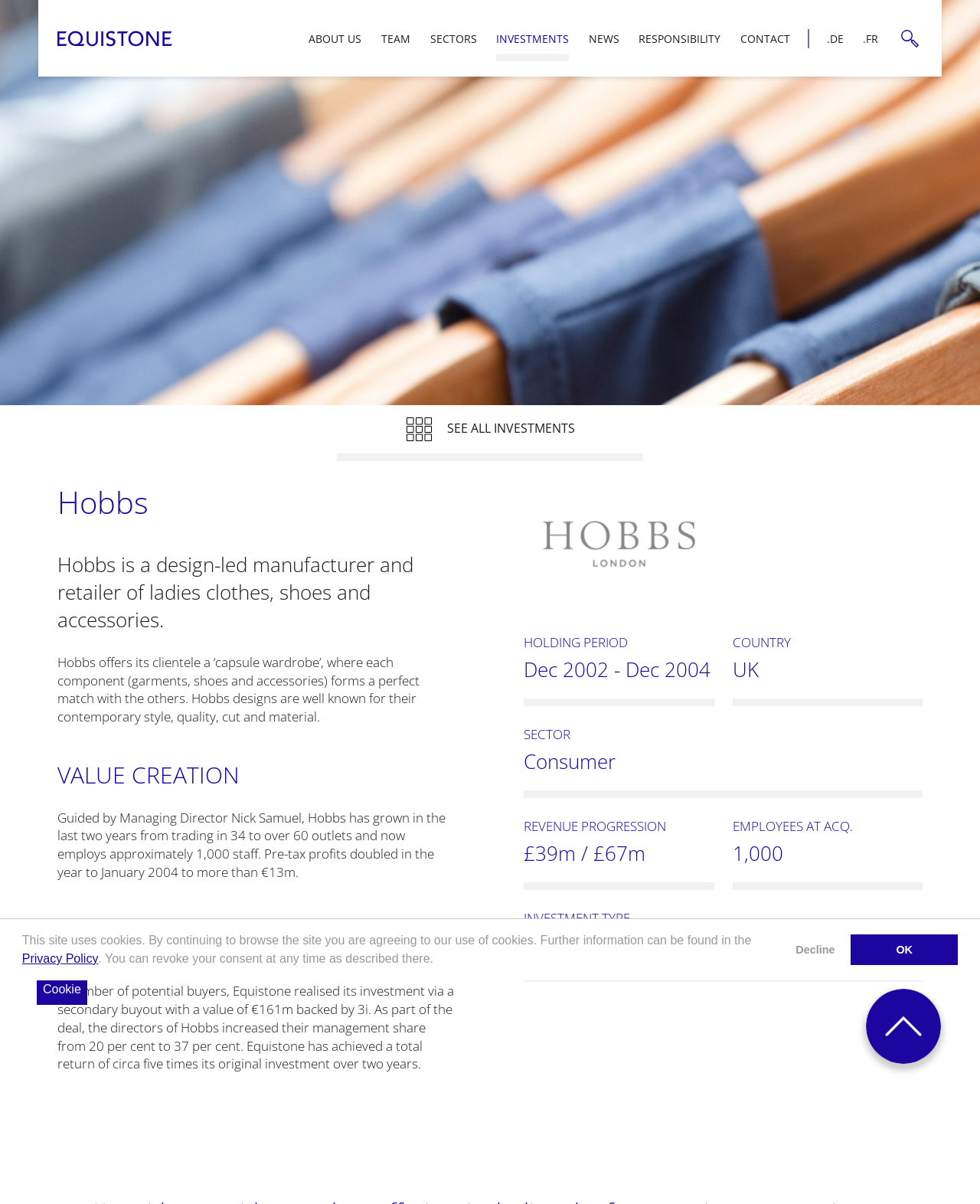Find the bounding box coordinates of the element to click in order to complete this instruction: "Read the PRIVACY POLICY". The bounding box coordinates must be four float numbers between 0 and 1, denoted as [left, top, right, bottom].

[0.022, 0.791, 0.1, 0.802]